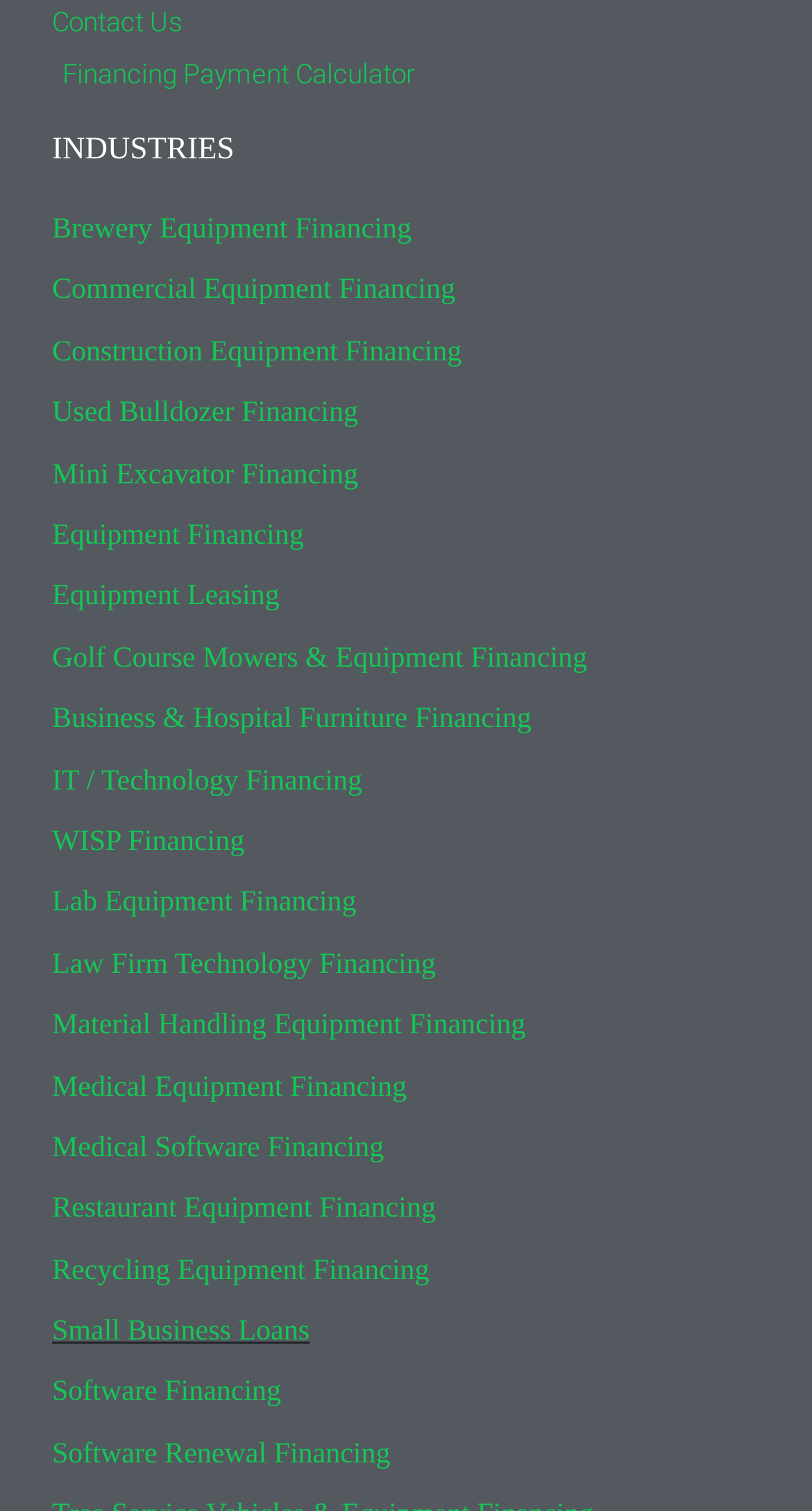Please specify the bounding box coordinates of the clickable region necessary for completing the following instruction: "Go to the CUHK website". The coordinates must consist of four float numbers between 0 and 1, i.e., [left, top, right, bottom].

None